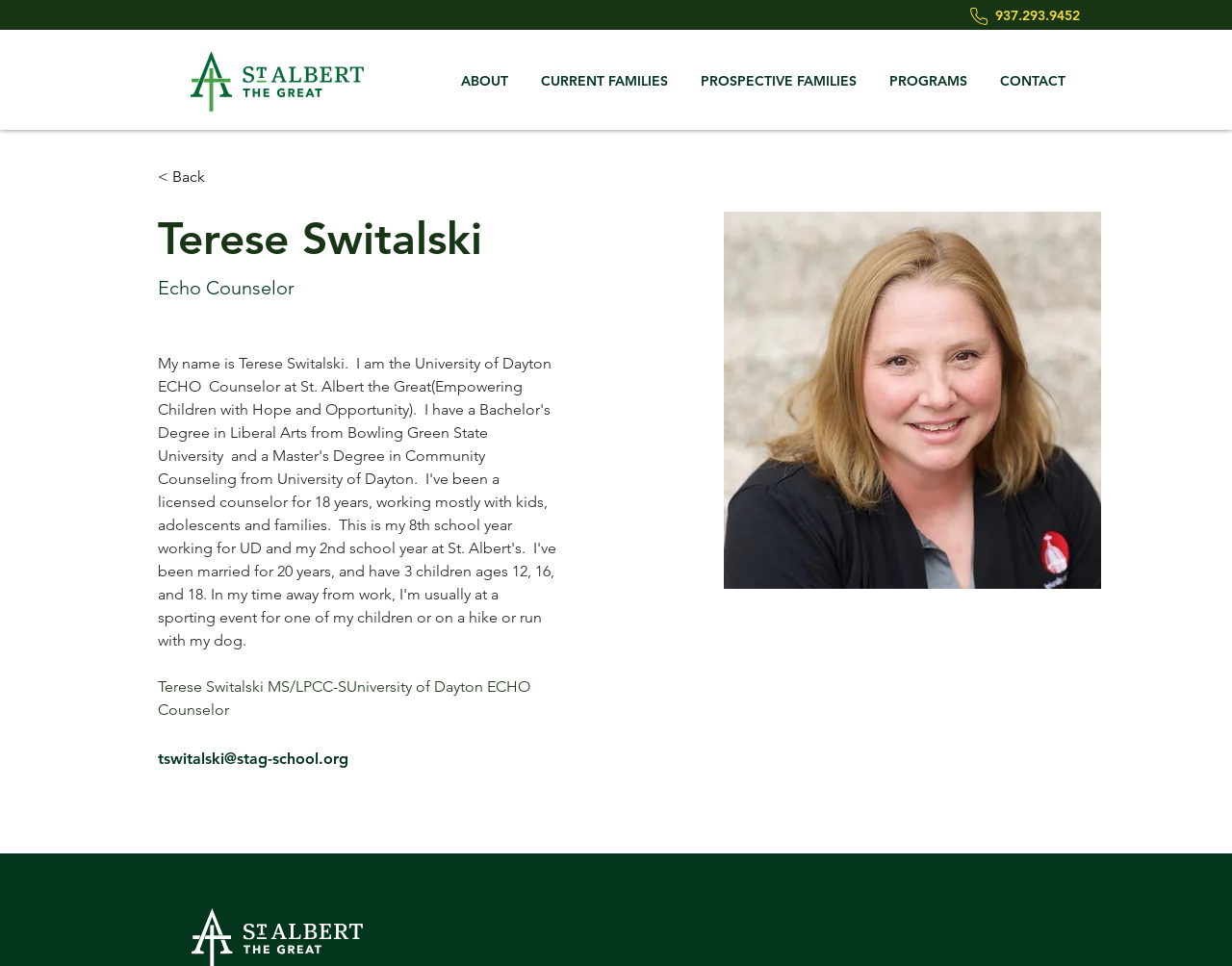Provide the bounding box coordinates of the HTML element this sentence describes: "PROSPECTIVE FAMILIES". The bounding box coordinates consist of four float numbers between 0 and 1, i.e., [left, top, right, bottom].

[0.557, 0.062, 0.71, 0.107]